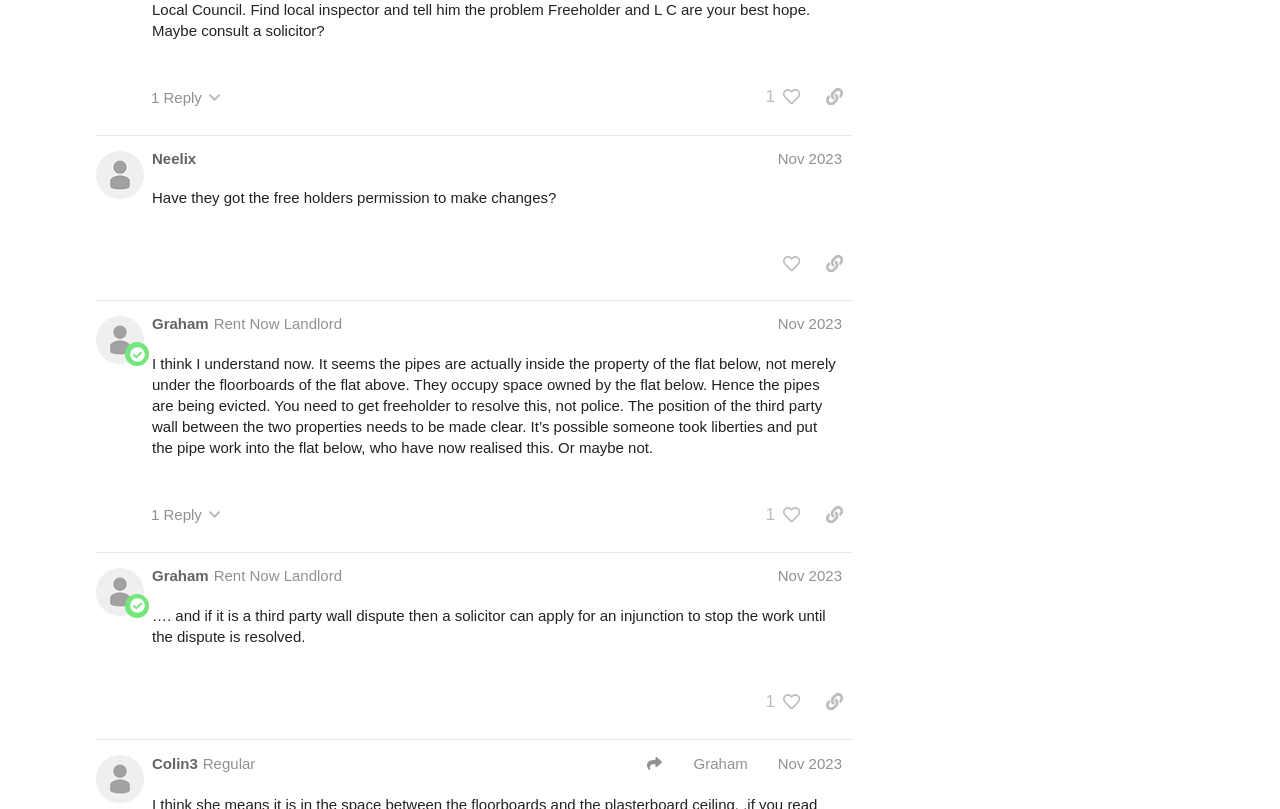Determine the bounding box coordinates of the region to click in order to accomplish the following instruction: "Click the button to copy a link to this post to clipboard". Provide the coordinates as four float numbers between 0 and 1, specifically [left, top, right, bottom].

[0.637, 0.099, 0.666, 0.14]